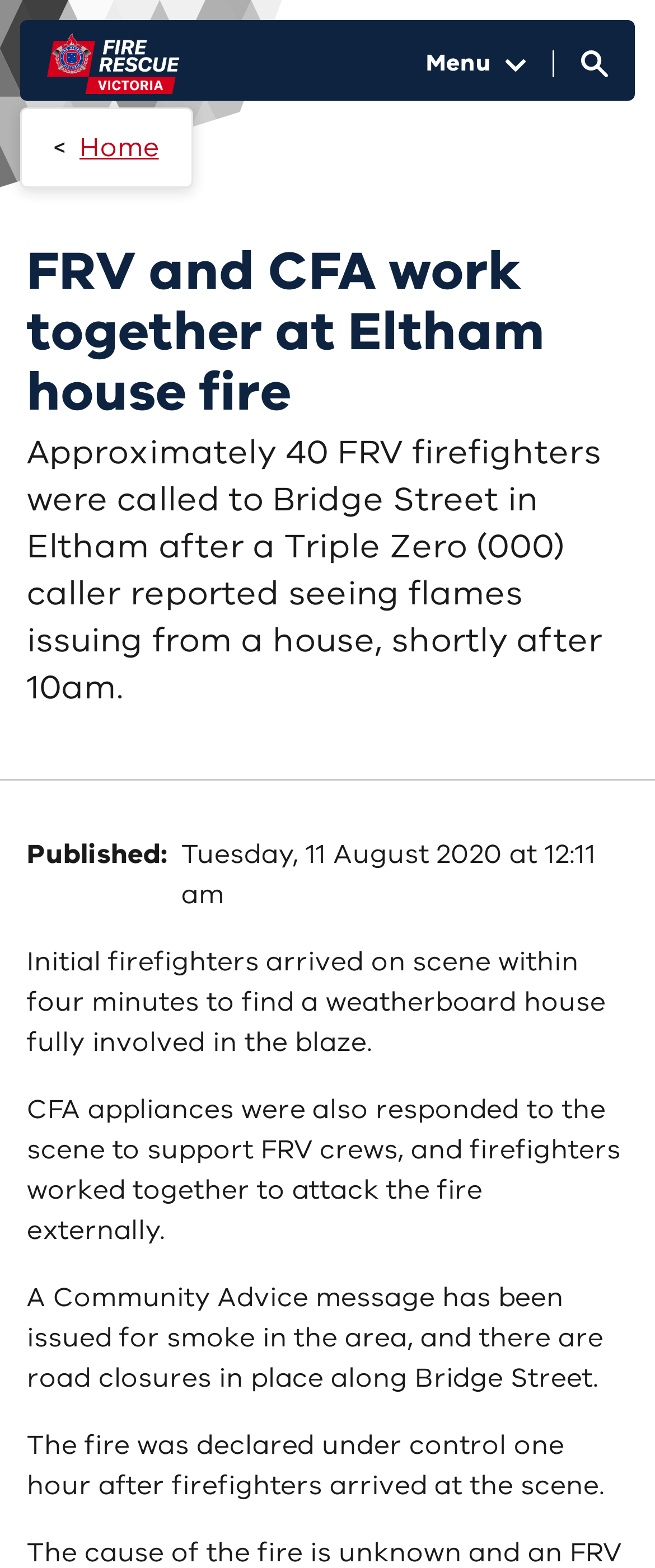How many firefighters responded to the incident?
We need a detailed and exhaustive answer to the question. Please elaborate.

The webpage states 'Approximately 40 FRV firefighters were called to Bridge Street in Eltham after a Triple Zero (000) caller reported seeing flames issuing from a house, shortly after 10am.' which indicates that around 40 firefighters responded to the incident.